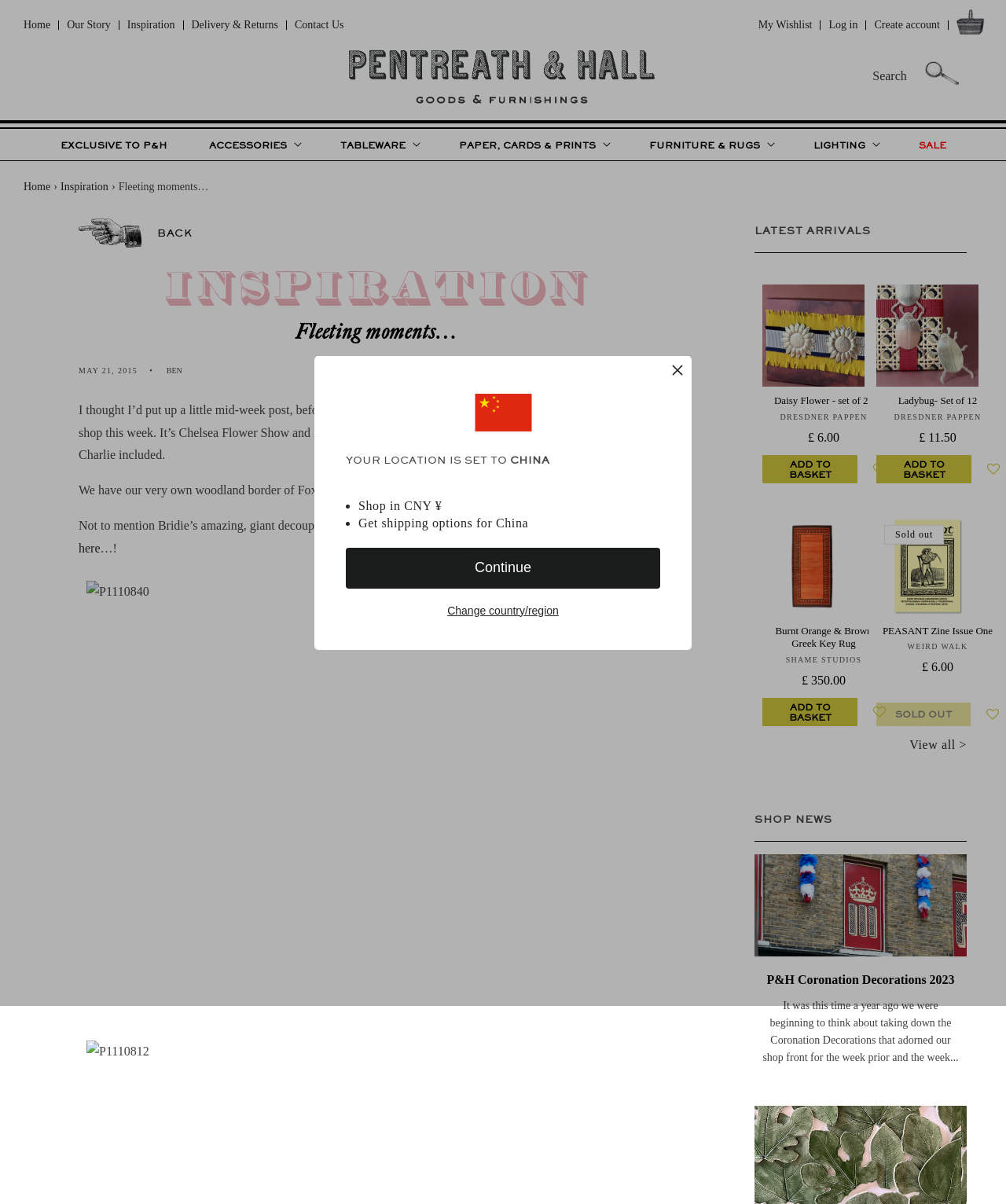Elaborate on the information and visuals displayed on the webpage.

This webpage is about a blog post from Pentreath & Hall, a shop that sells various home decor and furniture items. At the top of the page, there is a notification bar that allows users to set their location and shop in their local currency. Below this, there is a navigation menu with links to different sections of the website, including Home, Our Story, Inspiration, and more.

The main content of the page is a blog post titled "Fleeting moments…" which appears to be about a beautiful window display at the shop, created by Charlie, in celebration of the Chelsea Flower Show. The post includes several paragraphs of text, describing the display and its features, such as a woodland border with foxgloves, lupins, and apple trees.

There are also several images on the page, including a large image of the window display, which takes up most of the width of the page. Below the blog post, there is a section titled "LATEST ARRIVALS" which showcases several new products, including a set of daisy flowers, a ladybug figurine, and a burnt orange and brown Greek key rug. Each product is displayed with an image, a brief description, and buttons to add it to the basket or wishlist.

Throughout the page, there are also several links to other parts of the website, including a breadcrumbs navigation menu at the top, and links to specific product categories and the shop's homepage.